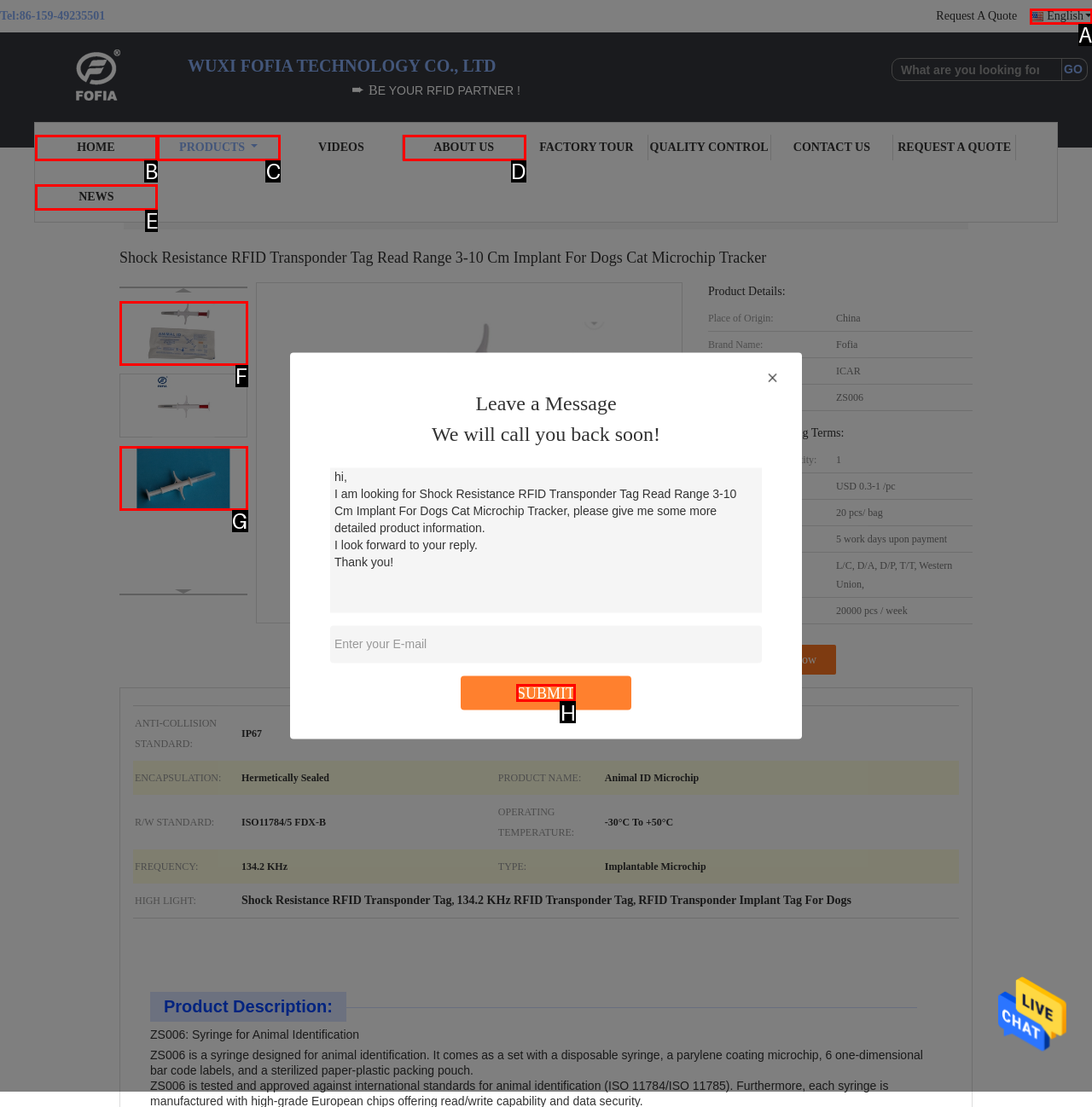Select the correct HTML element to complete the following task: Submit your inquiry
Provide the letter of the choice directly from the given options.

H